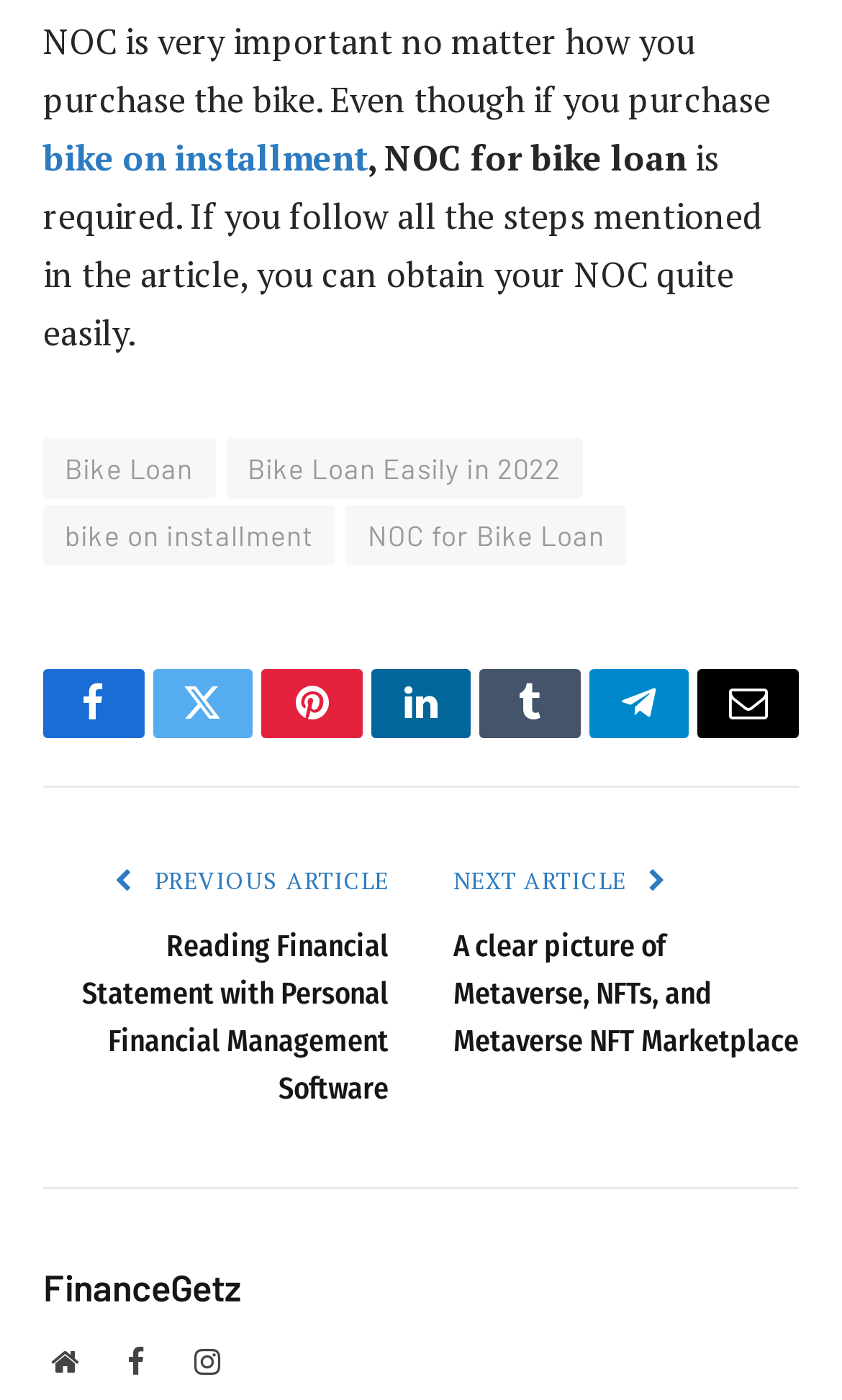Please determine the bounding box coordinates of the element's region to click for the following instruction: "Visit the website's homepage".

[0.051, 0.903, 0.287, 0.935]